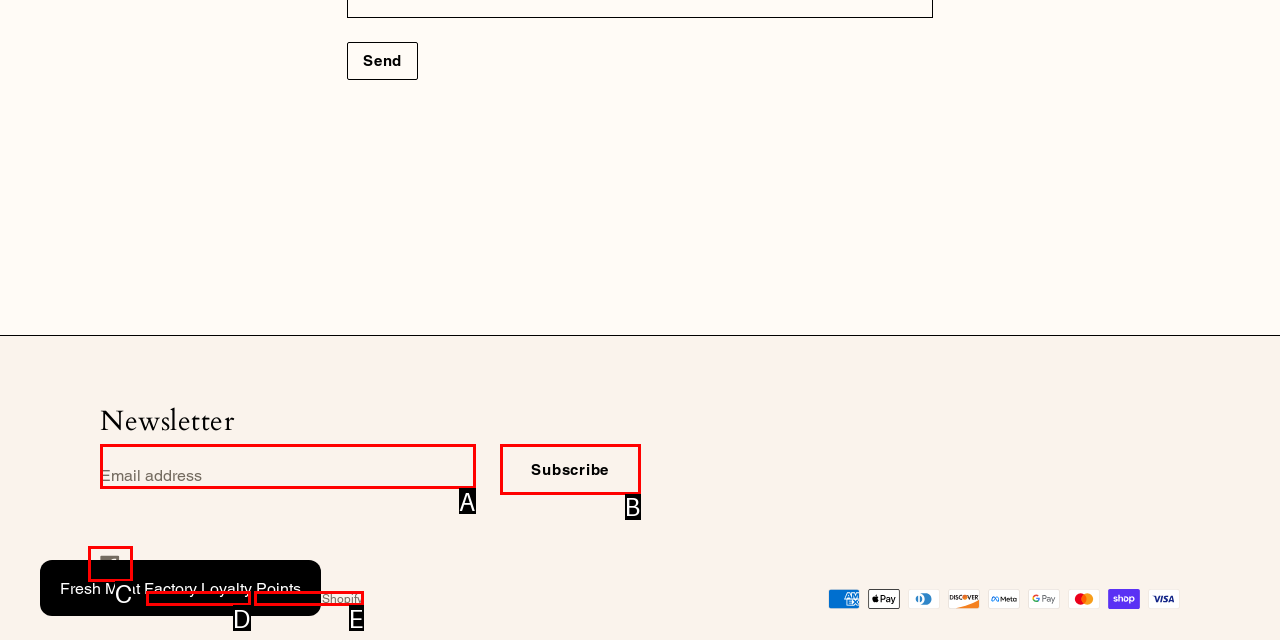Choose the option that matches the following description: Fresh Meat Factory
Reply with the letter of the selected option directly.

D